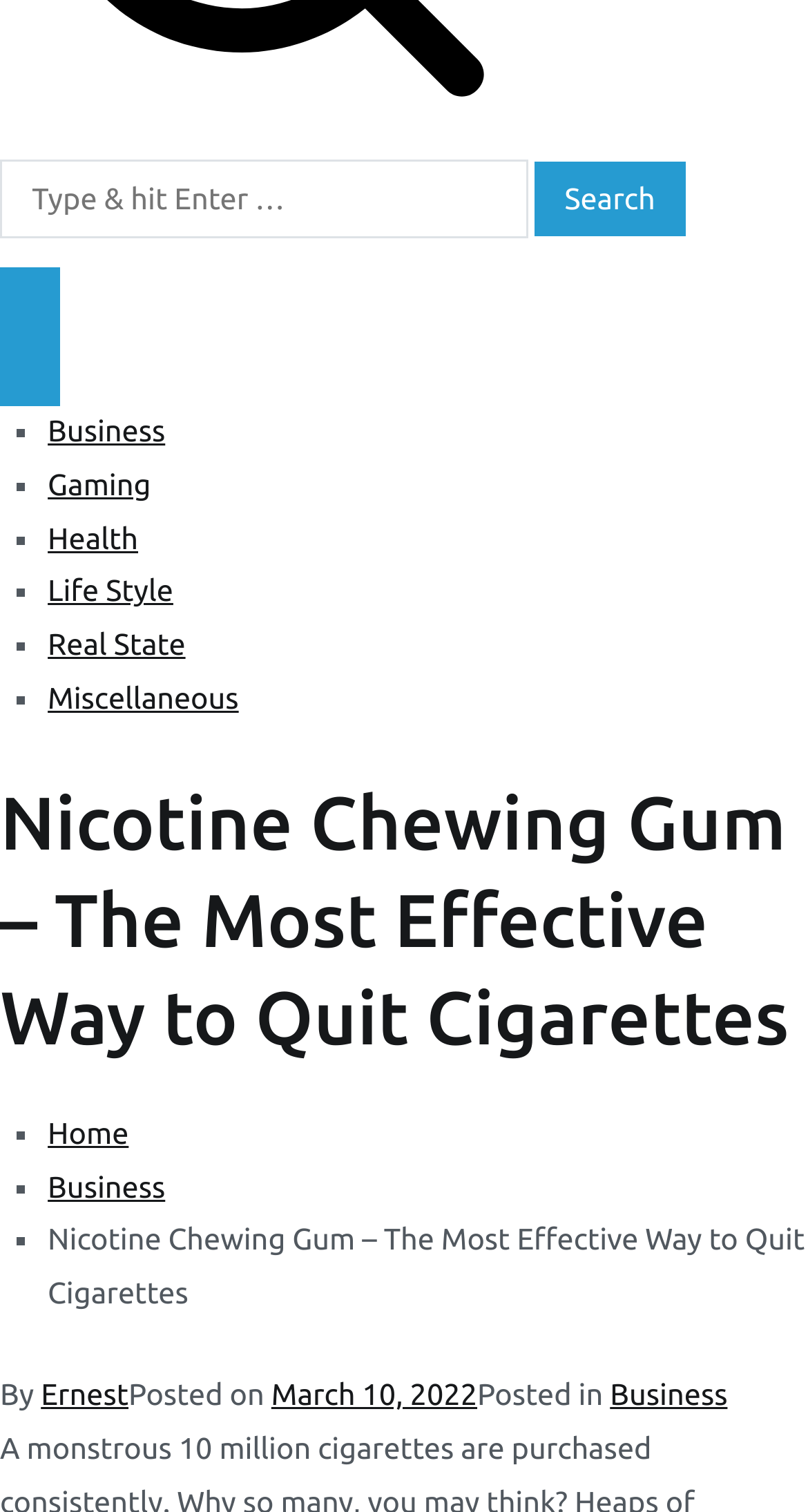Provide a one-word or short-phrase response to the question:
How many categories are listed?

7